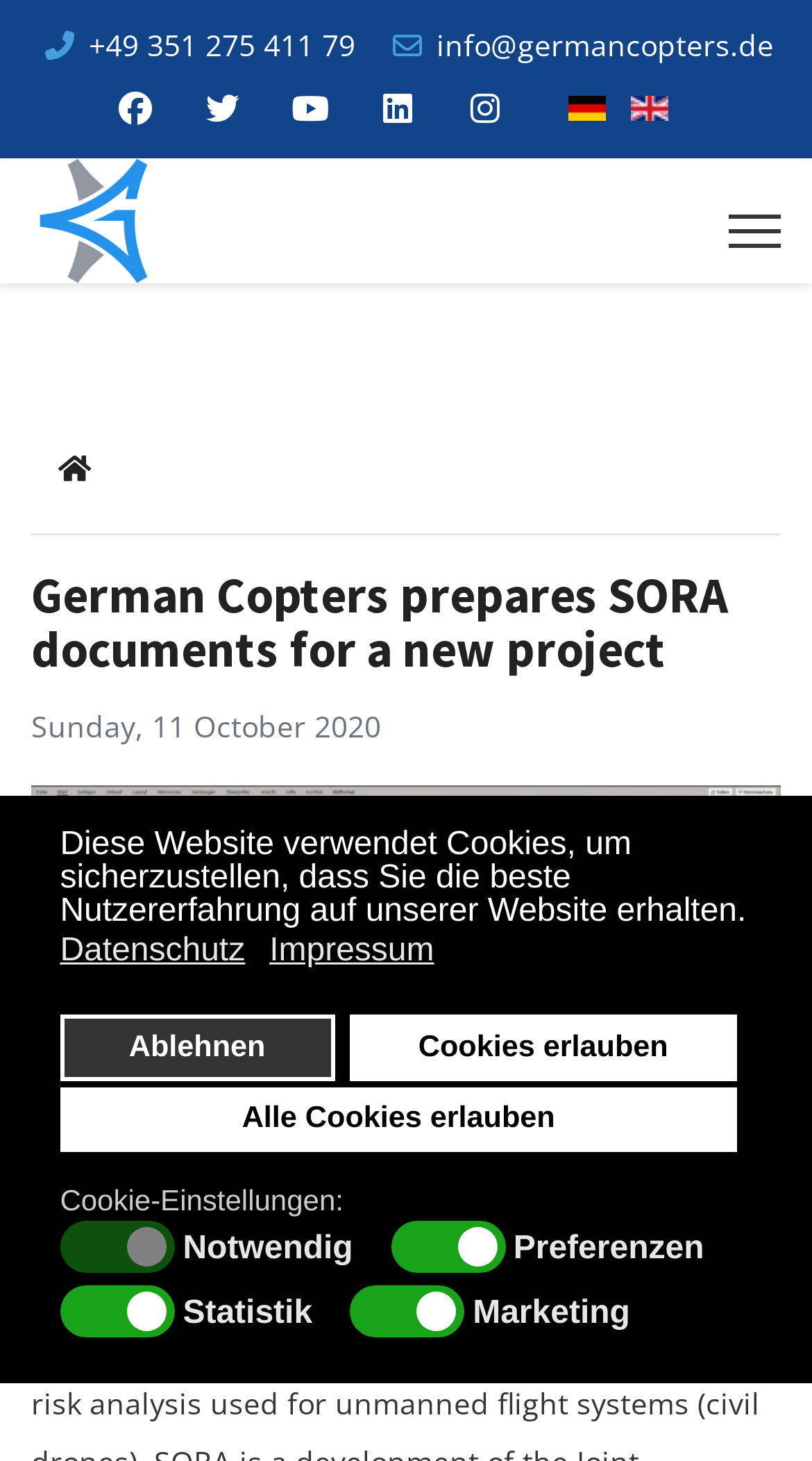Using the webpage screenshot, find the UI element described by Alle Cookies erlauben. Provide the bounding box coordinates in the format (top-left x, top-left y, bottom-right x, bottom-right y), ensuring all values are floating point numbers between 0 and 1.

[0.074, 0.744, 0.908, 0.788]